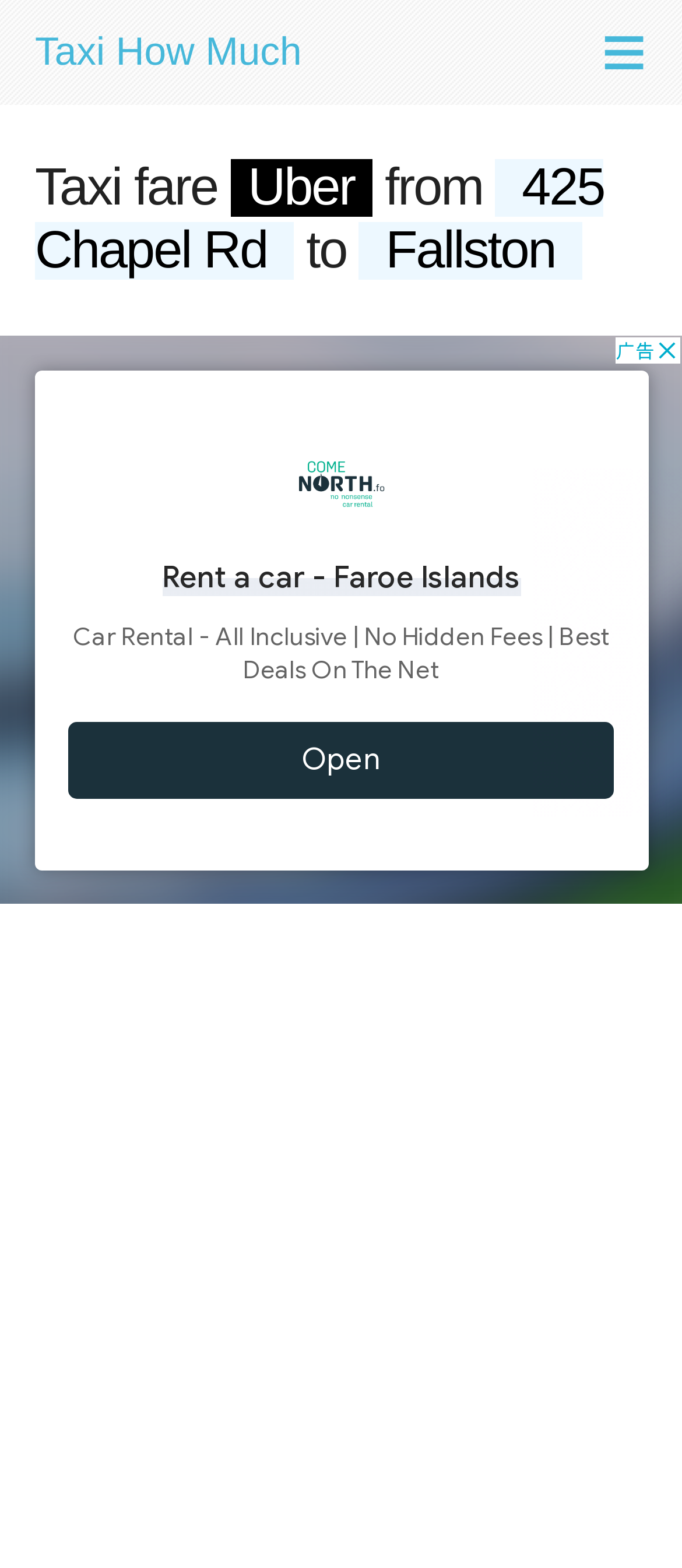Describe all visible elements and their arrangement on the webpage.

The webpage appears to be related to Uber services, specifically focusing on taxi fares and airport transfer bookings. At the top, there is a link to "Taxi How Much" and another link to "Airport Transfer Booking" with a corresponding button and text "AIRPORT TRANSFER BOOKING" positioned slightly below and to the right of the link. 

Below these links, there is a heading that reads "Taxi fare Uber from 425 Chapel Rd to Fallston". Underneath the heading, a text "Have questions or need help?" is displayed, followed by a link to "Ask us!" positioned to the right. 

The webpage also features two advertisements, one located in the middle and the other at the bottom of the page, taking up a significant portion of the screen.